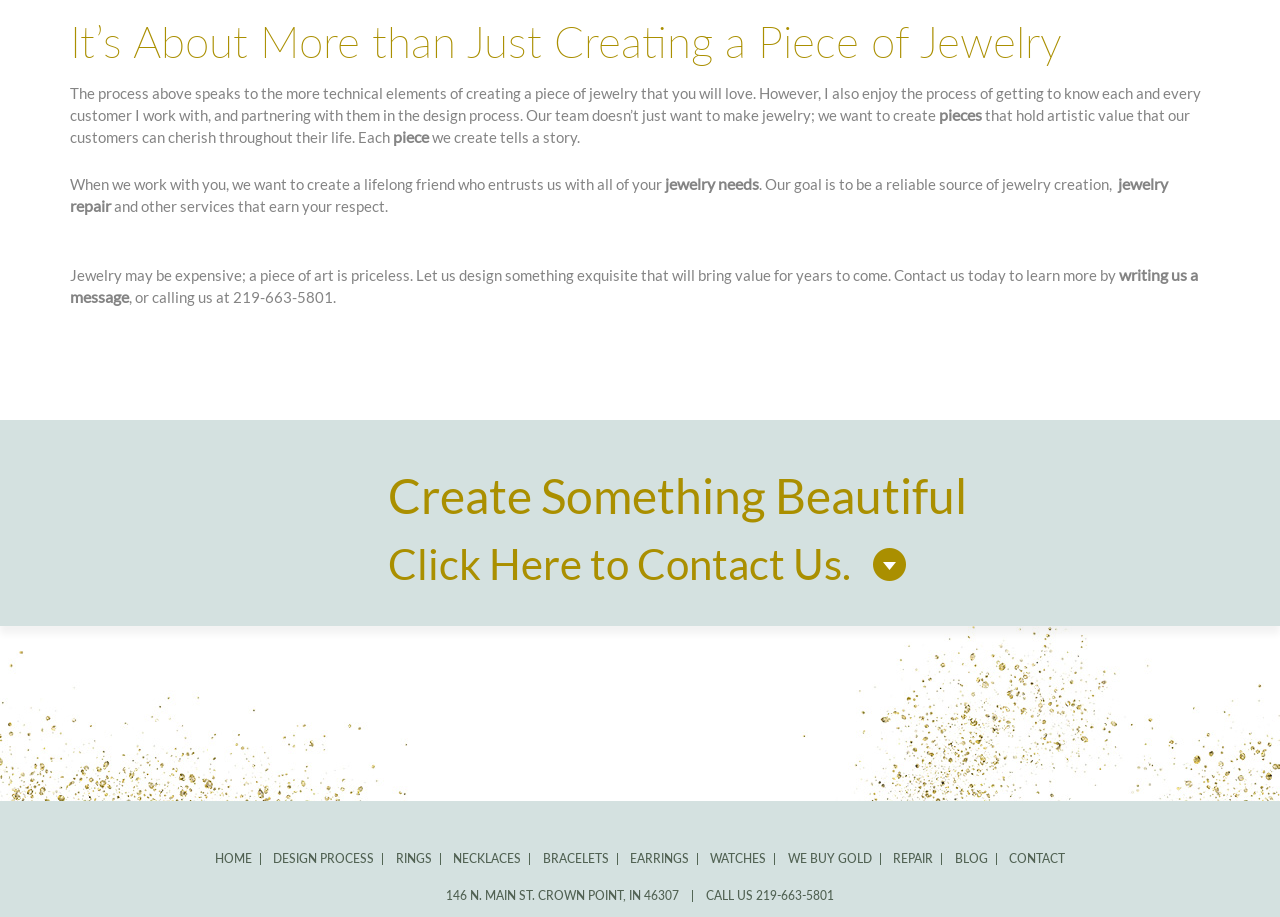Identify the bounding box for the UI element described as: "We Buy Gold". The coordinates should be four float numbers between 0 and 1, i.e., [left, top, right, bottom].

[0.609, 0.93, 0.688, 0.943]